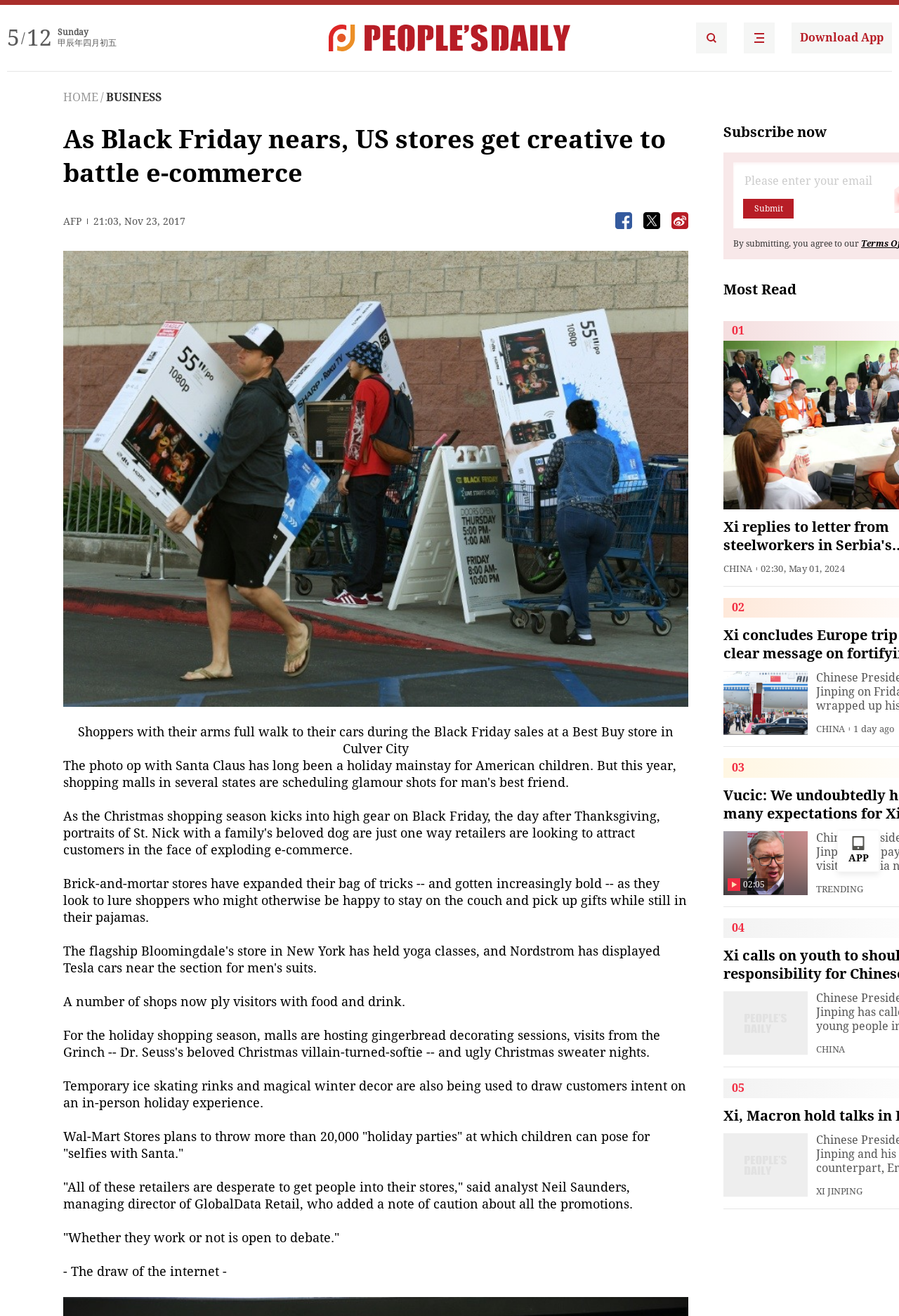What is the name of the store mentioned in the article?
Please provide a detailed and comprehensive answer to the question.

I found the name of the store by reading the text 'Shoppers with their arms full walk to their cars during the Black Friday sales at a Best Buy store in Culver City' which is located below the title of the article.